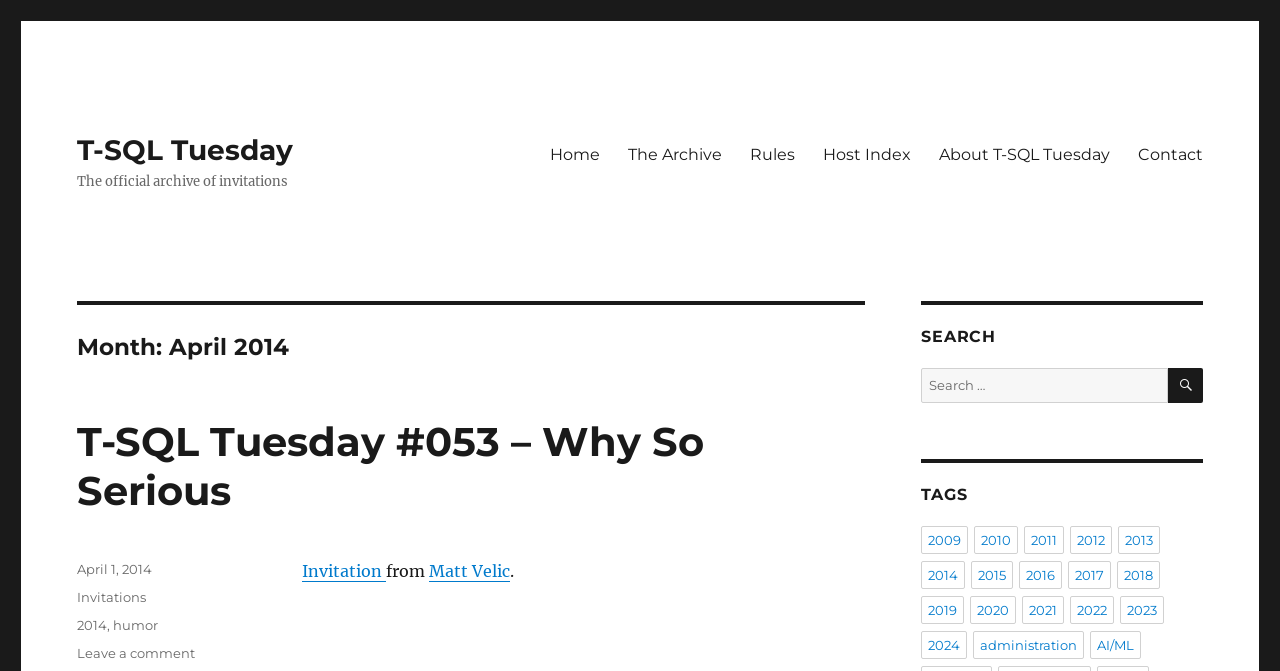What is the title of the T-SQL Tuesday invitation?
Using the details from the image, give an elaborate explanation to answer the question.

I found the title of the T-SQL Tuesday invitation by looking at the heading element with the text 'T-SQL Tuesday #053 – Why So Serious' which is a child of the HeaderAsNonLandmark element.